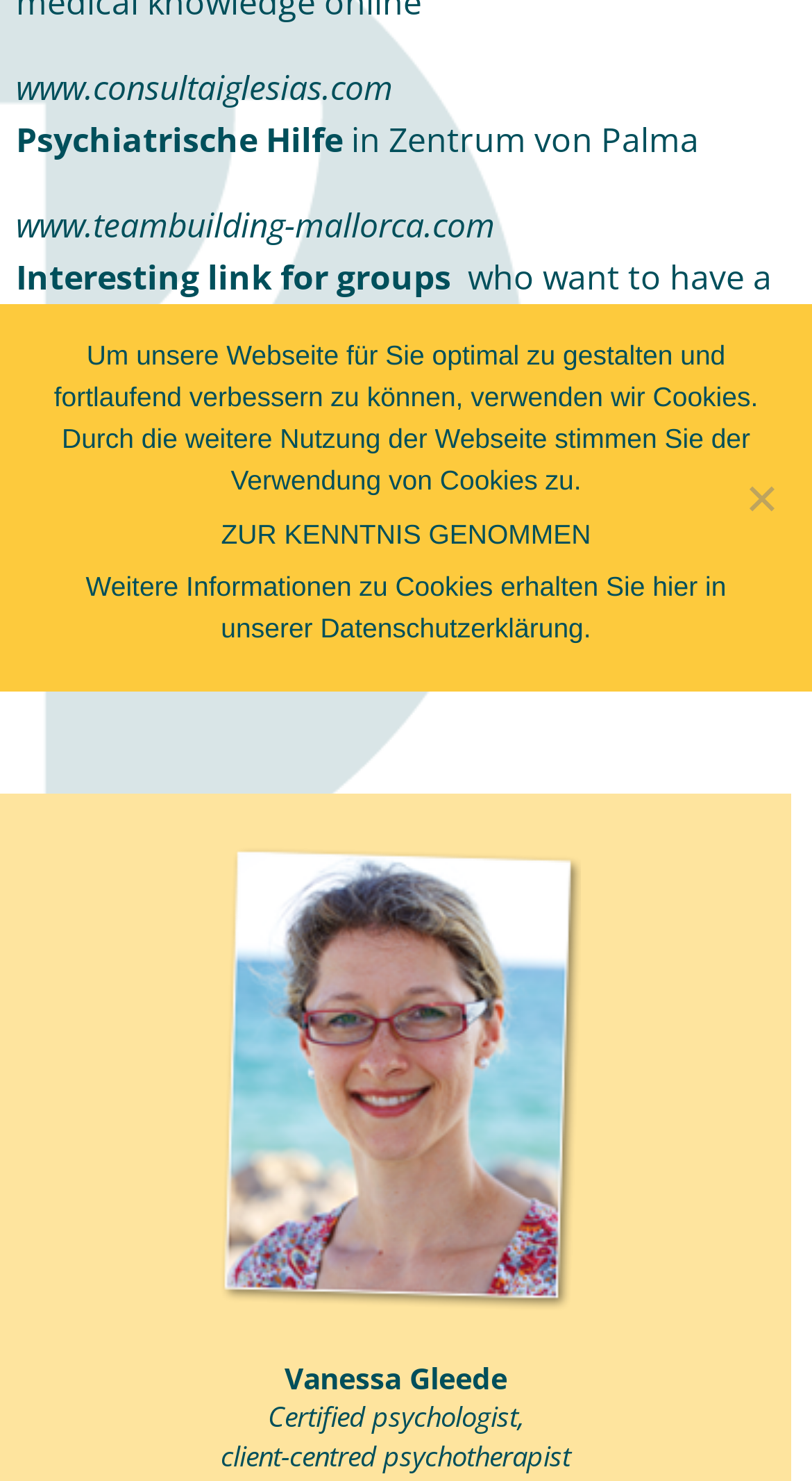Determine the bounding box for the UI element as described: "www.conselldemallorca.net". The coordinates should be represented as four float numbers between 0 and 1, formatted as [left, top, right, bottom].

[0.019, 0.264, 0.517, 0.295]